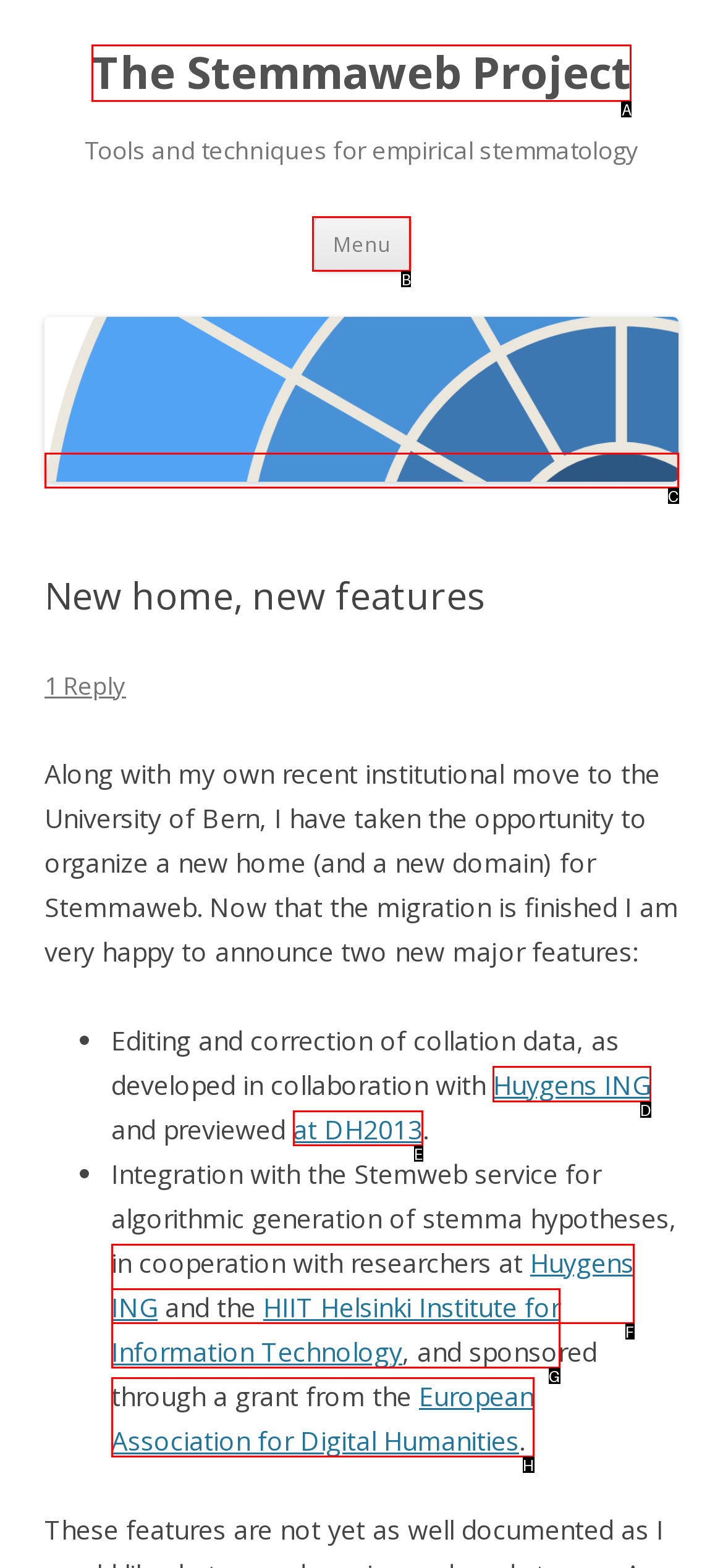Which HTML element should be clicked to complete the following task: Learn about 'Huygens ING'?
Answer with the letter corresponding to the correct choice.

D